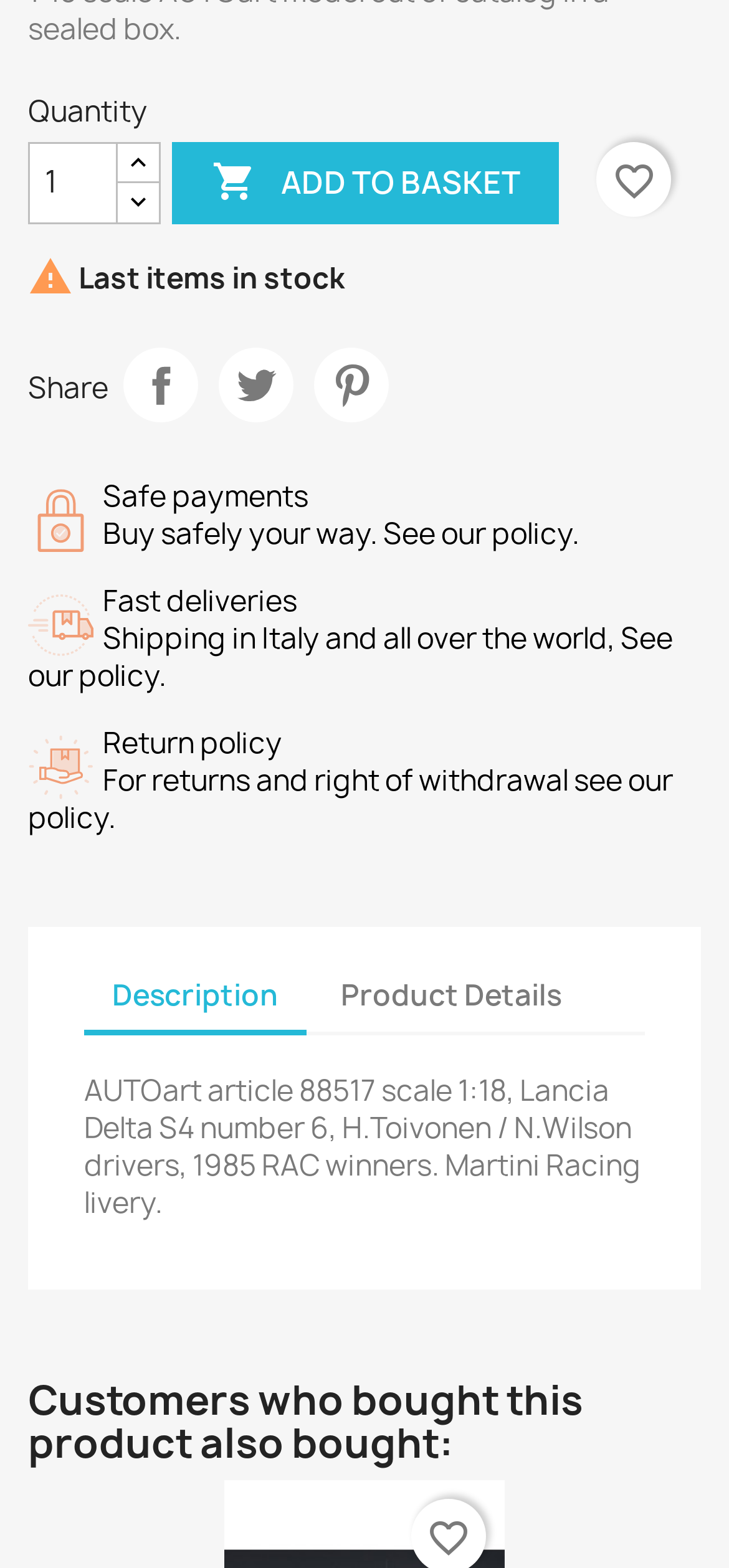Please determine the bounding box of the UI element that matches this description:  Add to basket. The coordinates should be given as (top-left x, top-left y, bottom-right x, bottom-right y), with all values between 0 and 1.

[0.237, 0.09, 0.768, 0.142]